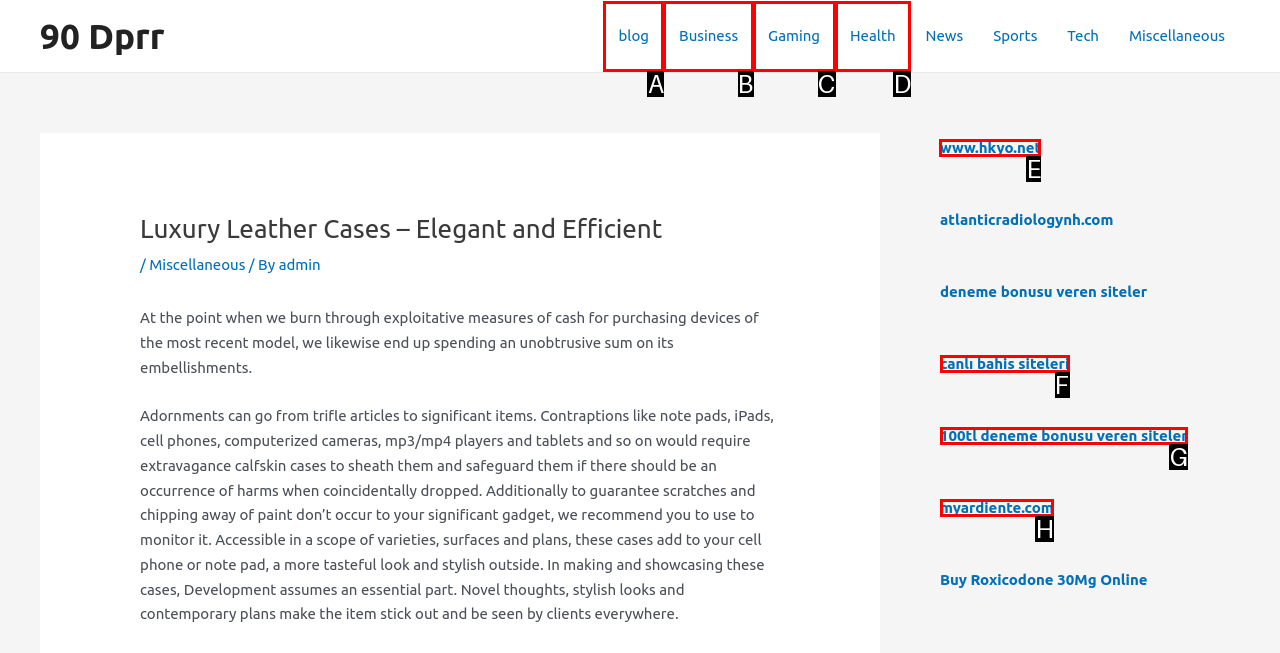Determine the letter of the element I should select to fulfill the following instruction: Visit the website 'www.hkyo.net'. Just provide the letter.

E